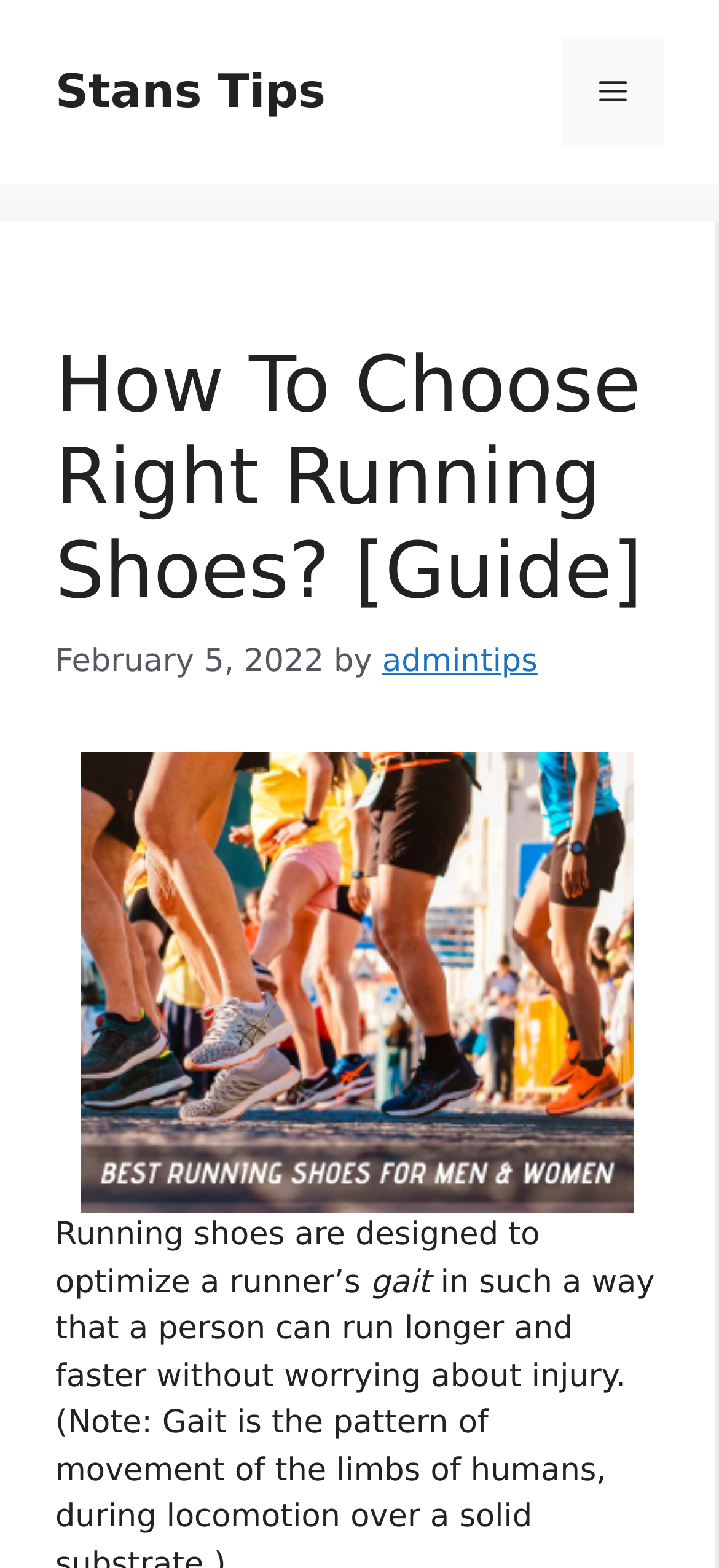Respond with a single word or phrase for the following question: 
Who is the author of the article?

admintips